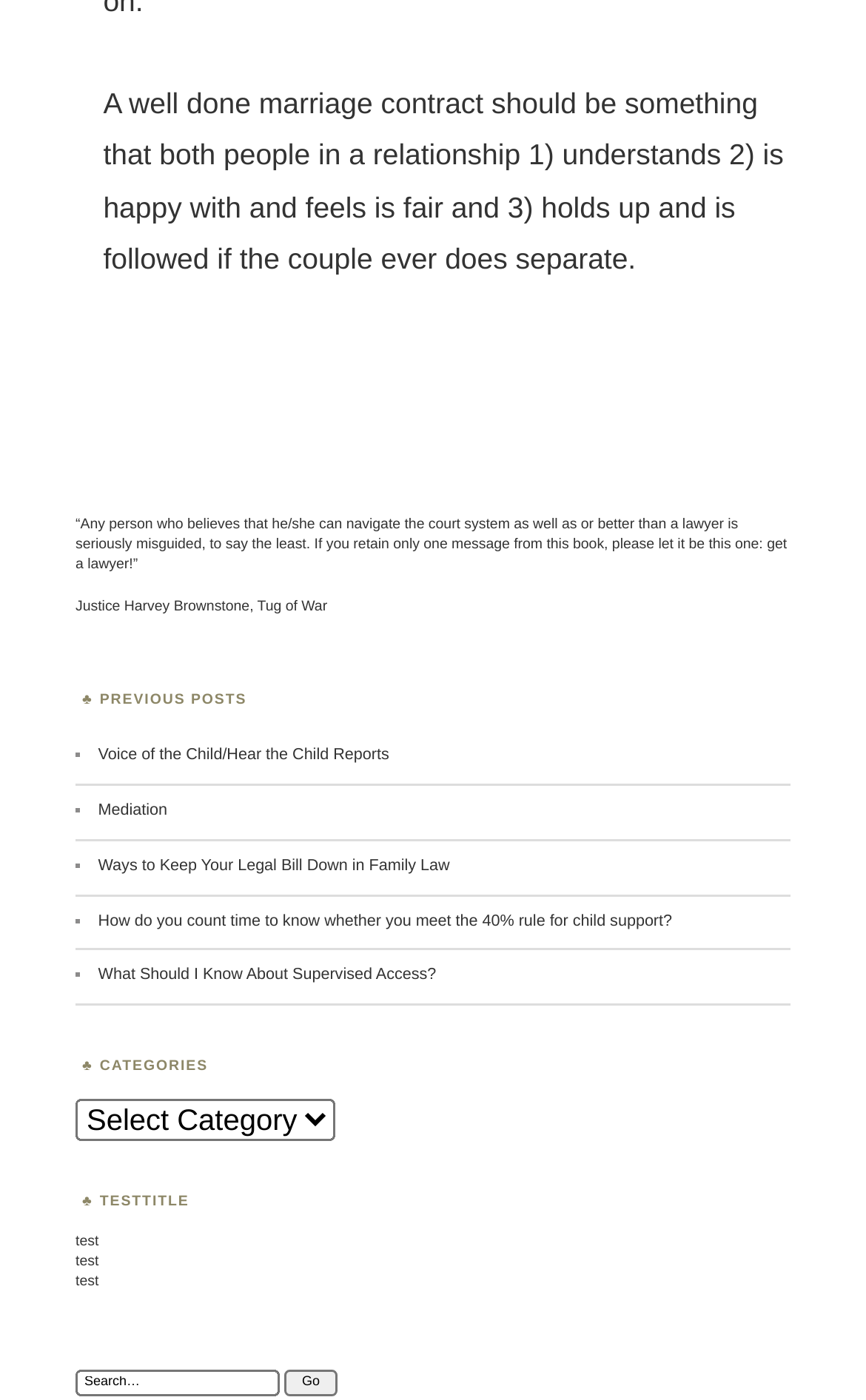What is the author's opinion on navigating the court system?
Answer the question in a detailed and comprehensive manner.

The quote from Justice Harvey Brownstone suggests that the author believes it is misguided to think one can navigate the court system as well as or better than a lawyer, and therefore recommends getting a lawyer.